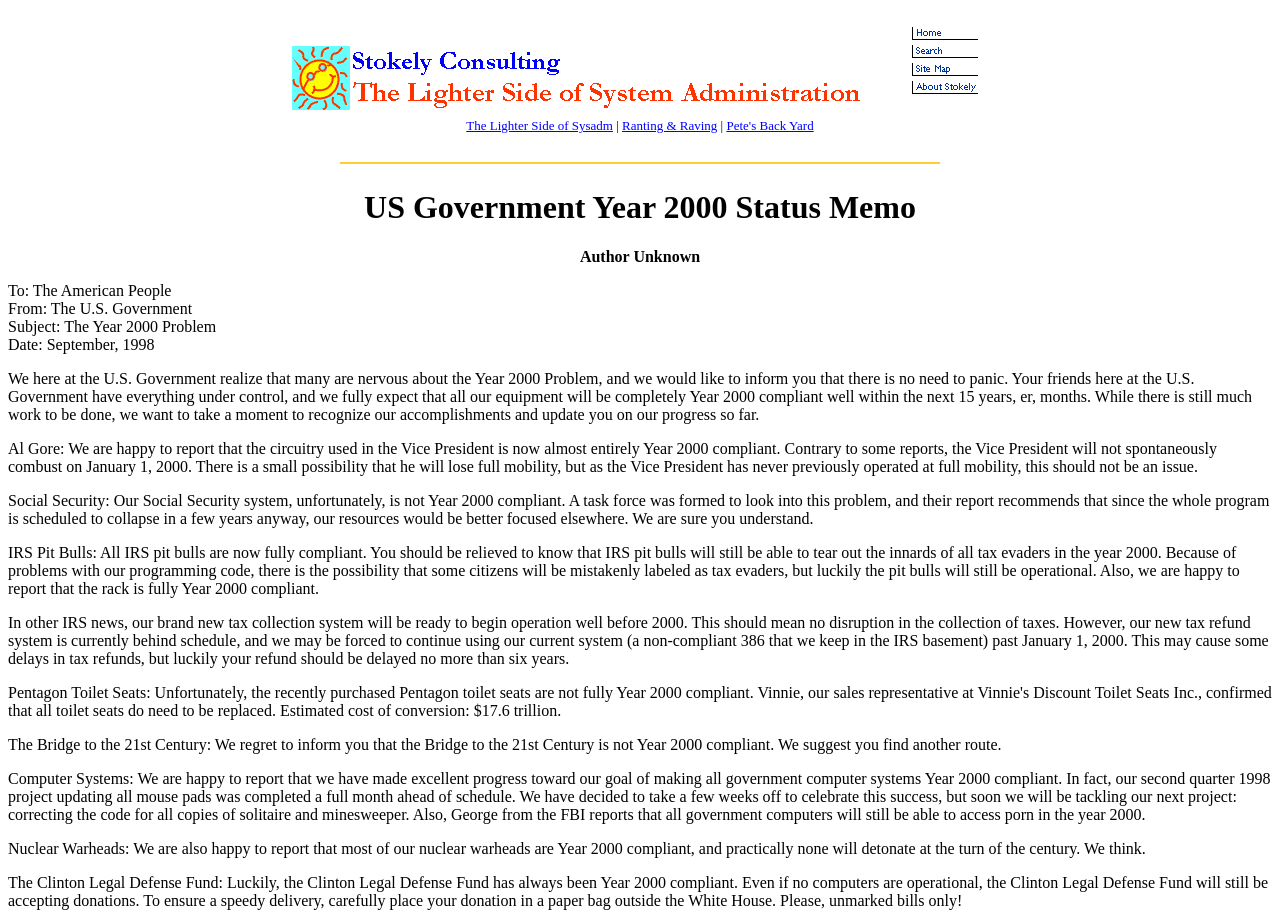Predict the bounding box for the UI component with the following description: "alt="Sitemap"".

[0.713, 0.068, 0.764, 0.086]